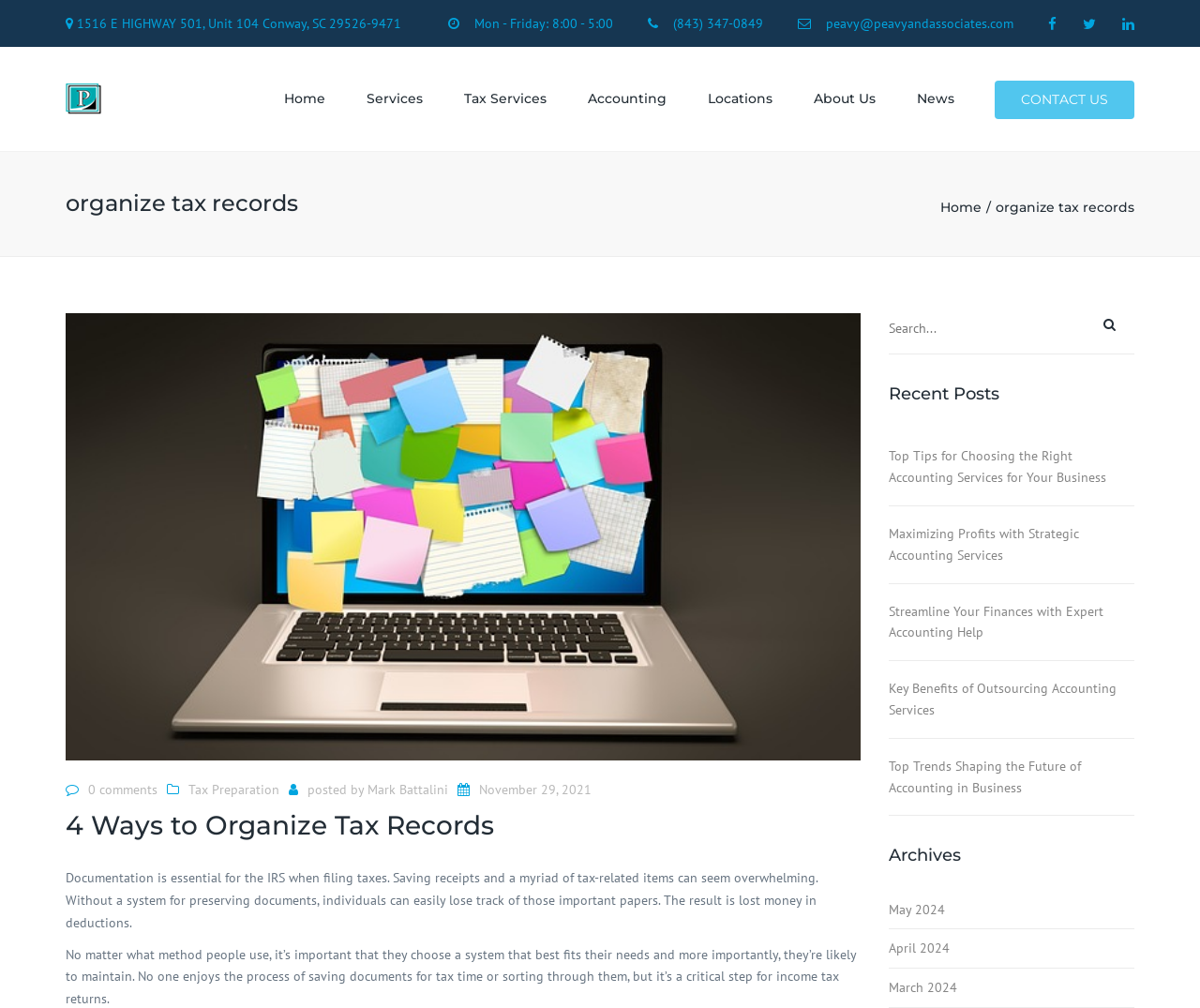Pinpoint the bounding box coordinates of the clickable element needed to complete the instruction: "go to home page". The coordinates should be provided as four float numbers between 0 and 1: [left, top, right, bottom].

[0.229, 0.078, 0.279, 0.118]